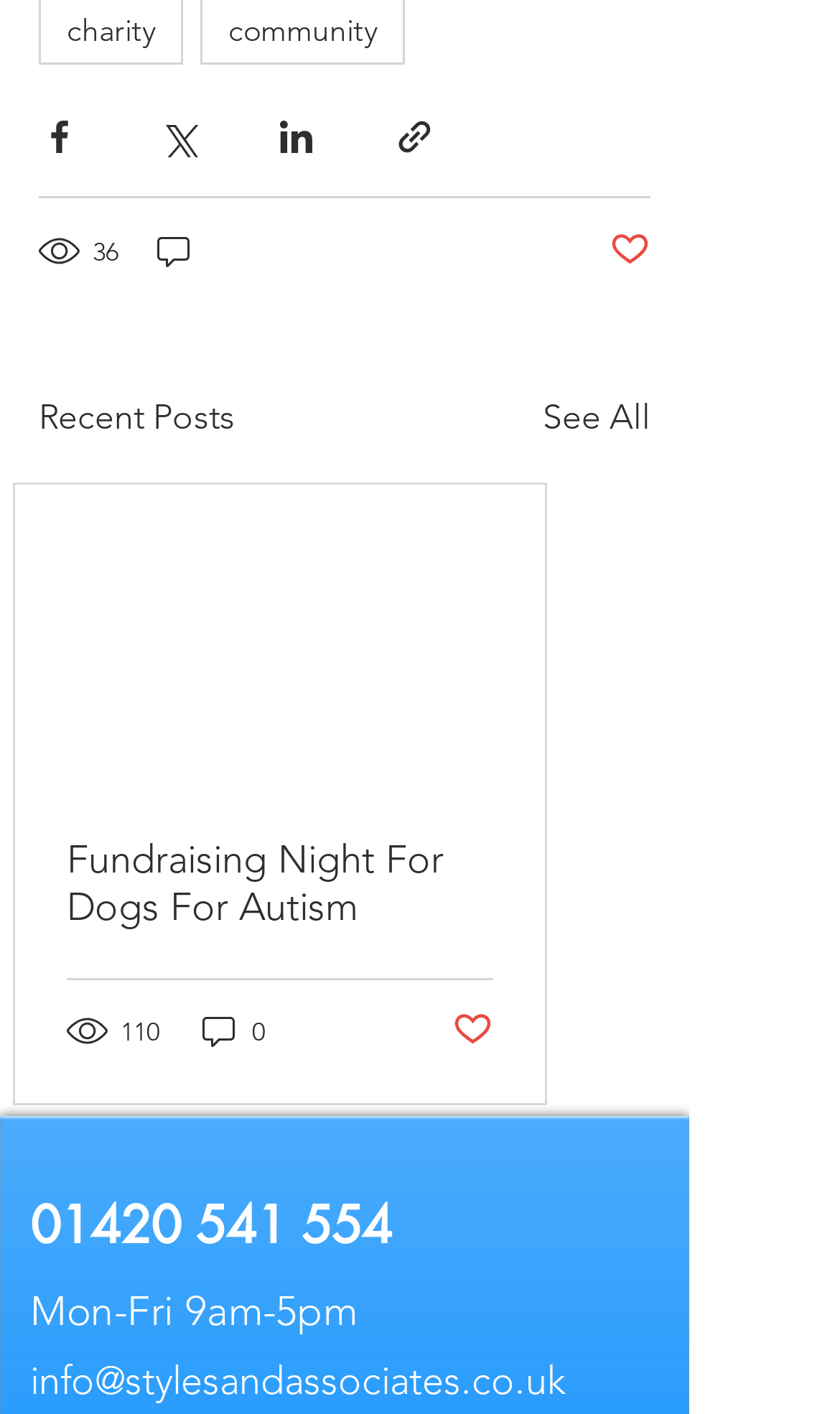Answer in one word or a short phrase: 
How many comments does the first post have?

0